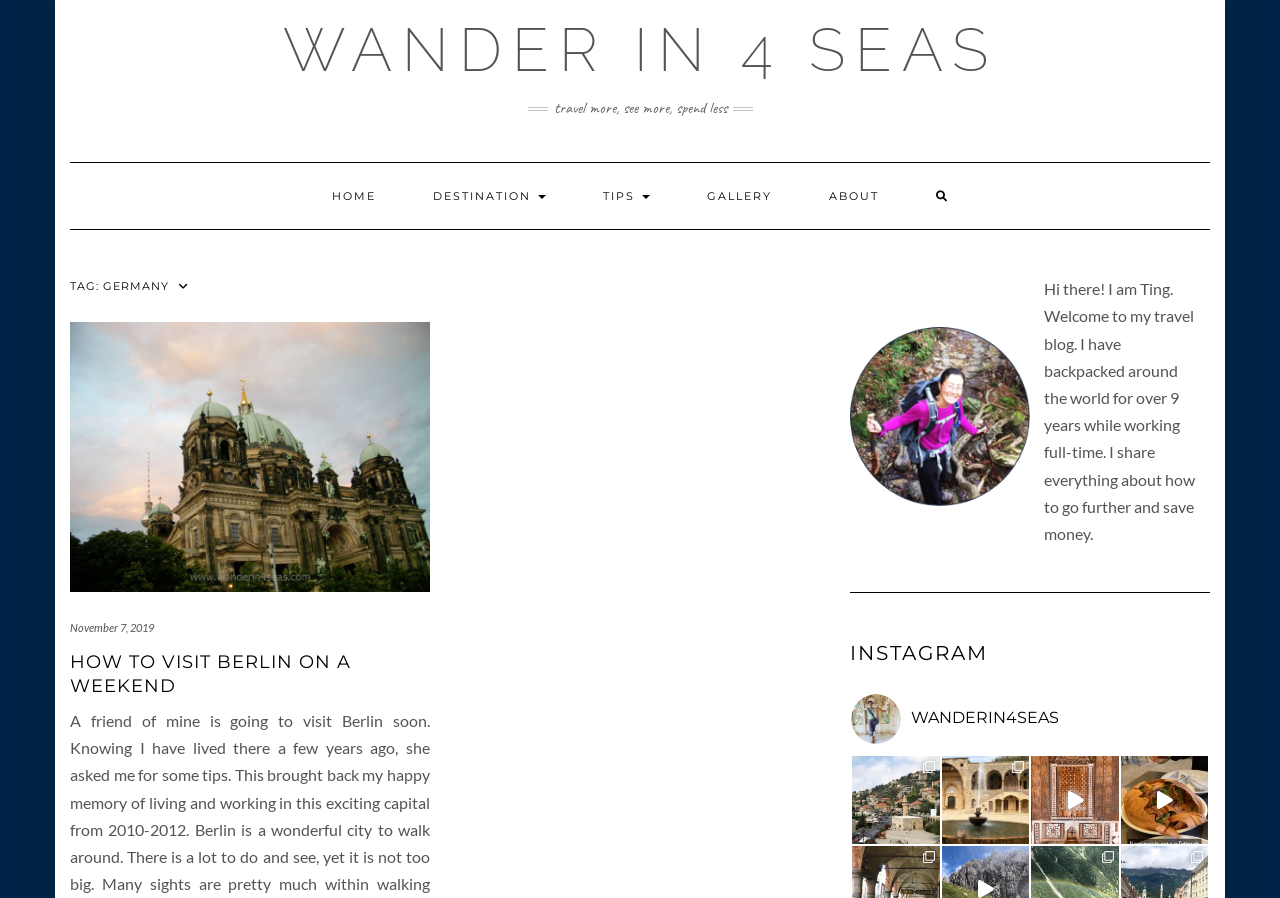Provide a brief response in the form of a single word or phrase:
What is the name of the Instagram account?

WANDERIN4SEAS